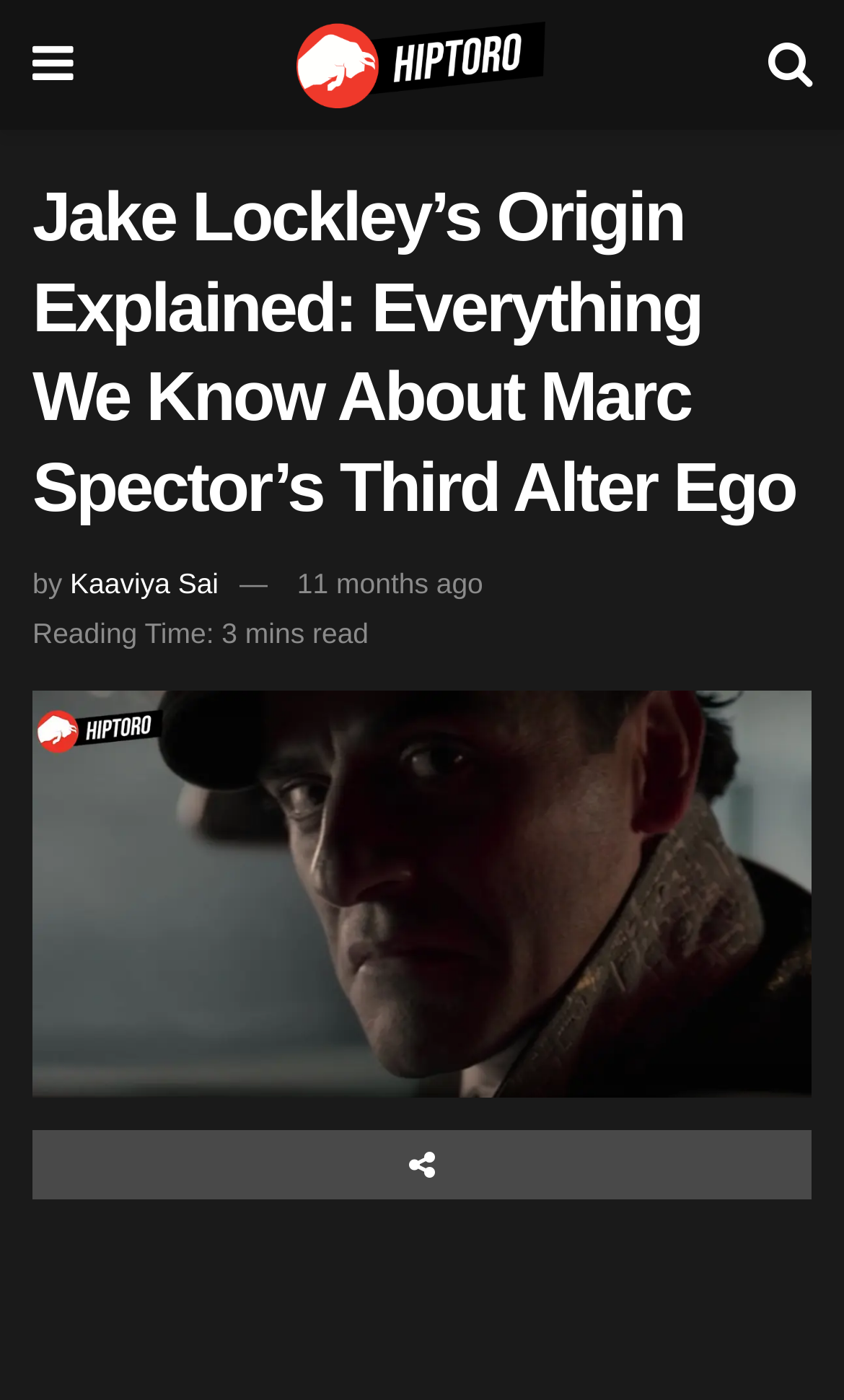Determine the bounding box coordinates for the HTML element described here: "Kaaviya Sai".

[0.083, 0.405, 0.259, 0.429]